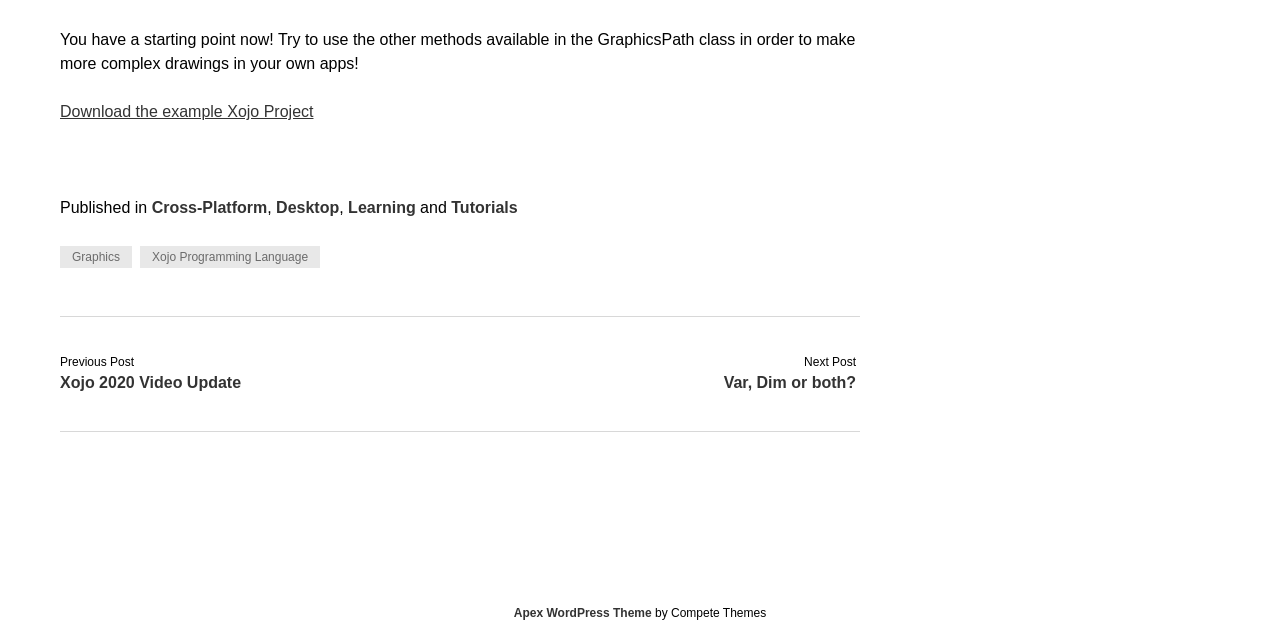Using the webpage screenshot, find the UI element described by Most romantic places in Essex. Provide the bounding box coordinates in the format (top-left x, top-left y, bottom-right x, bottom-right y), ensuring all values are floating point numbers between 0 and 1.

None